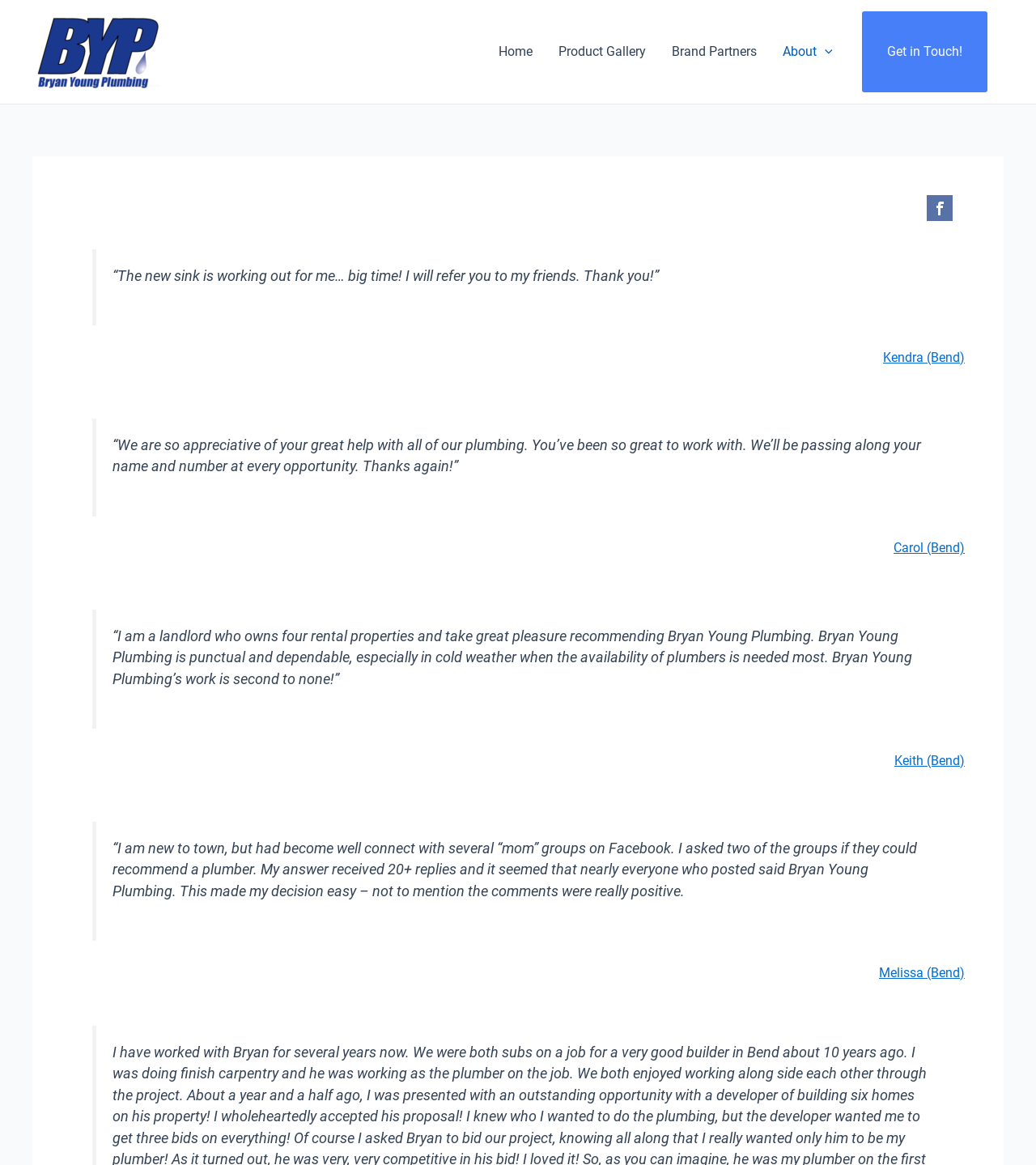Please provide the bounding box coordinates for the element that needs to be clicked to perform the instruction: "Click on Brand Partners". The coordinates must consist of four float numbers between 0 and 1, formatted as [left, top, right, bottom].

[0.636, 0.01, 0.743, 0.079]